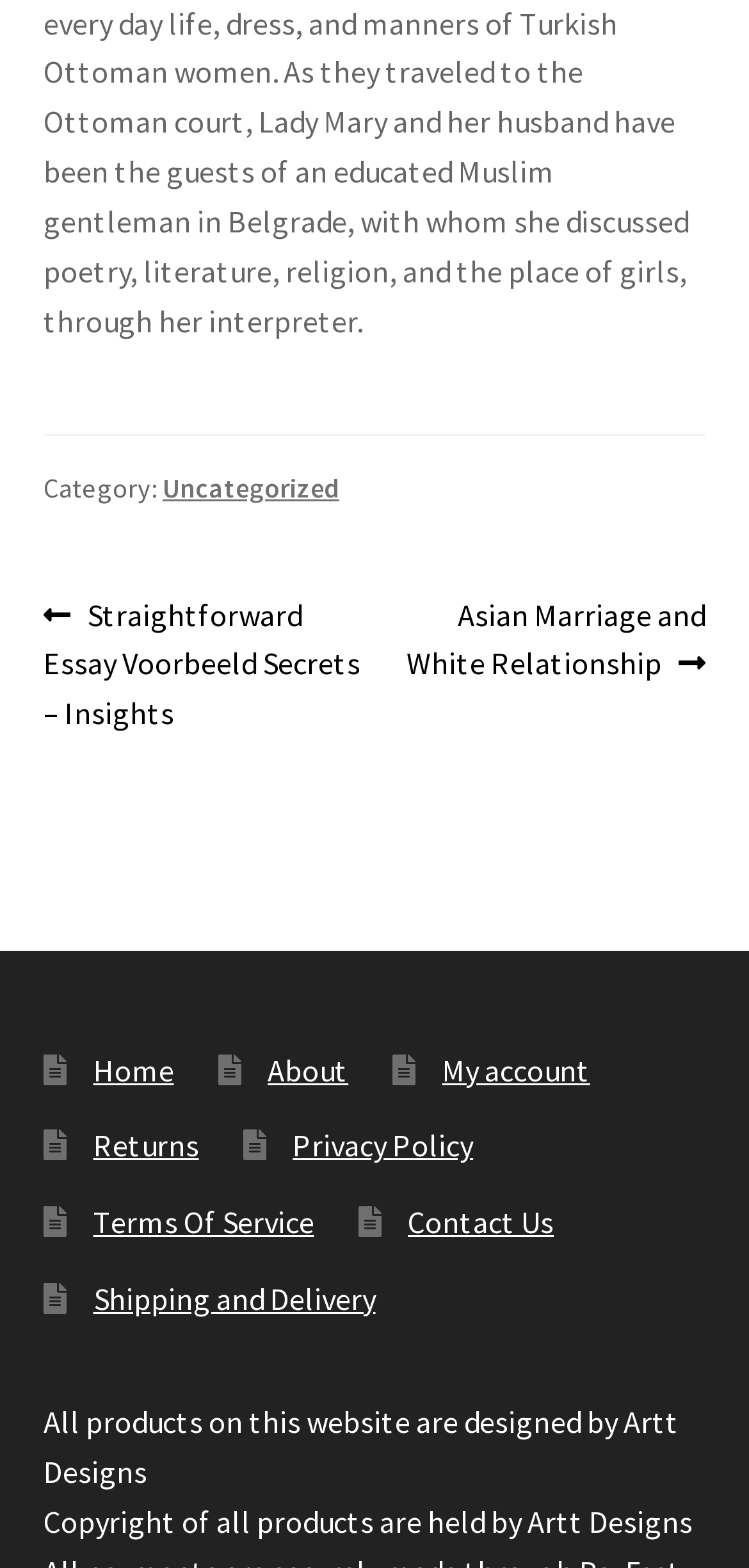Consider the image and give a detailed and elaborate answer to the question: 
What is the category of the current post?

The category of the current post can be found at the top of the webpage, where it says 'Category:' followed by a link 'Uncategorized'.